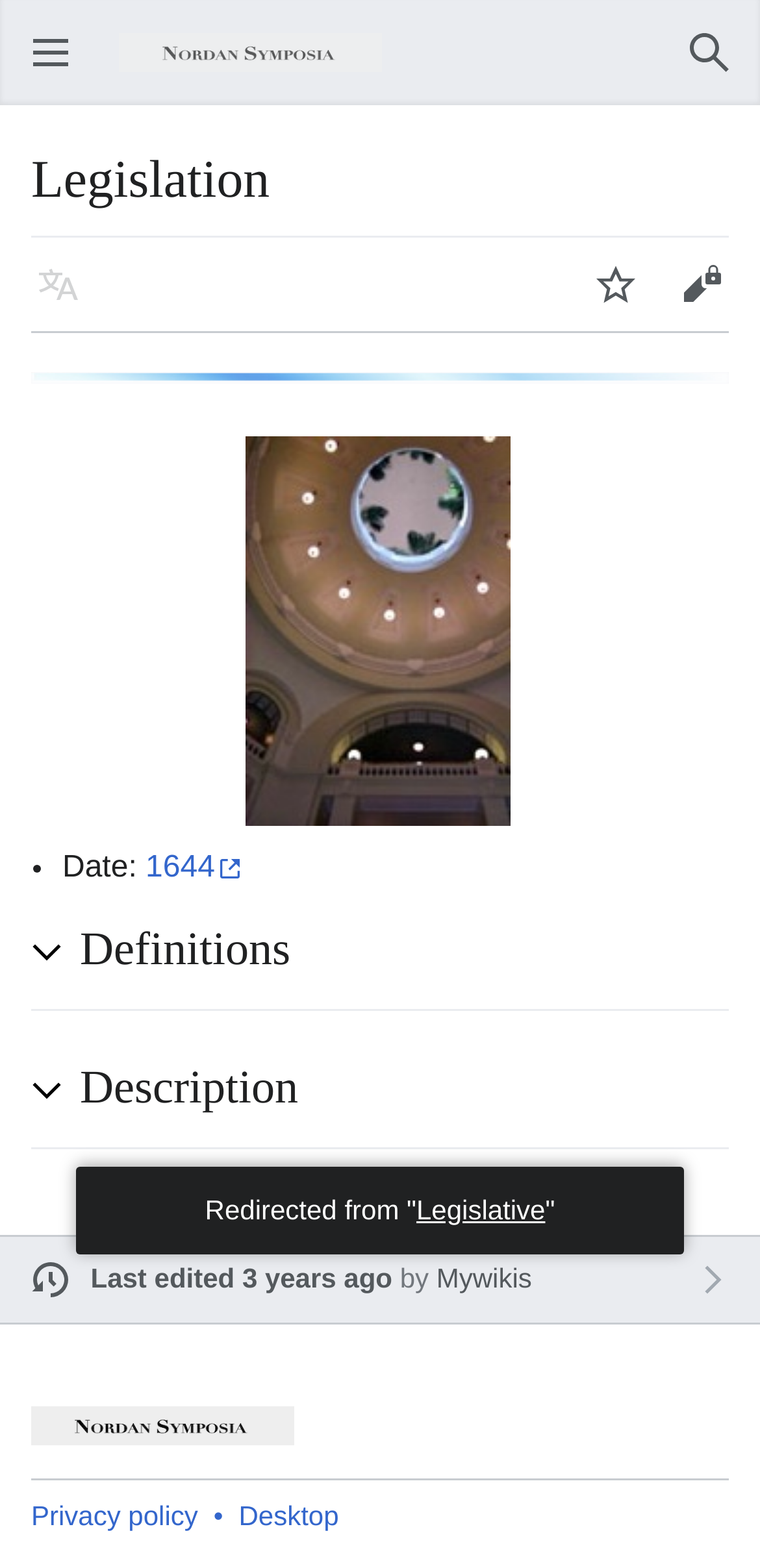How many collapsible blocks are there on this webpage?
Identify the answer in the screenshot and reply with a single word or phrase.

2